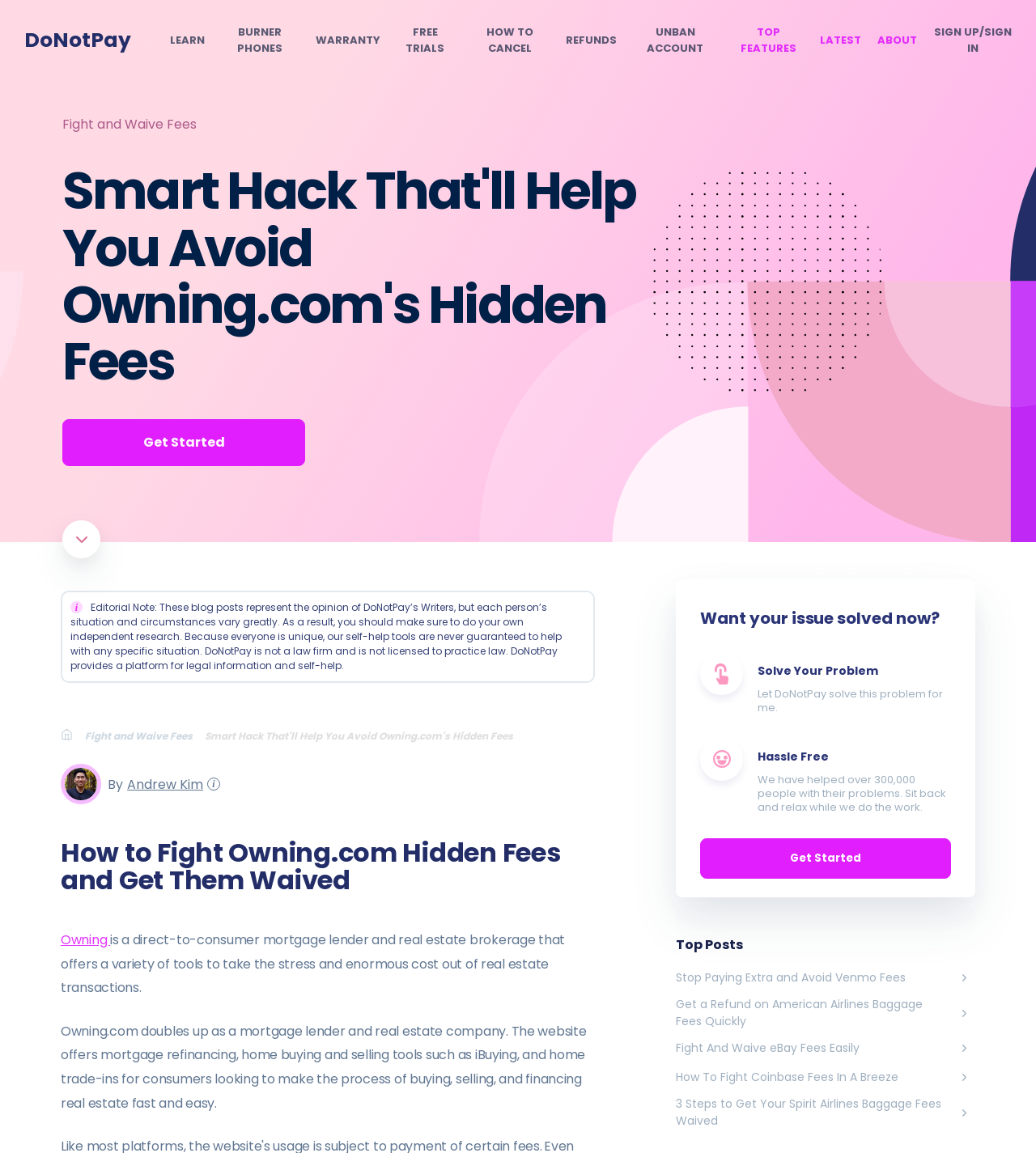Craft a detailed narrative of the webpage's structure and content.

This webpage is about fighting and waiving hidden fees on Owning.com, a direct-to-consumer mortgage lender and real estate brokerage. The page is divided into several sections. At the top, there is a header with multiple links to different features, including "LEARN", "BURNER PHONES", "WARRANTY", and "REFUNDS". Below the header, there is a prominent button to "SIGN UP/SIGN IN".

In the main content area, there is a heading that reads "How to Fight Owning.com Hidden Fees and Get Them Waived". Below this heading, there is a brief description of Owning.com and its services. The text explains that Owning.com offers mortgage refinancing, home buying and selling tools, and home trade-ins.

Further down the page, there is a section with a heading "Want your issue solved now?" and a button to "Get Started". This section appears to be a call-to-action to encourage users to use the DoNotPay service to solve their problems with Owning.com fees.

To the right of this section, there is a column with multiple links to related articles, including "Stop Paying Extra and Avoid Venmo Fees", "Get a Refund on American Airlines Baggage Fees Quickly", and "Fight And Waive eBay Fees Easily". Each of these links has a small image associated with it.

At the very bottom of the page, there is a section with a heading "Top Posts" that lists multiple links to related articles.